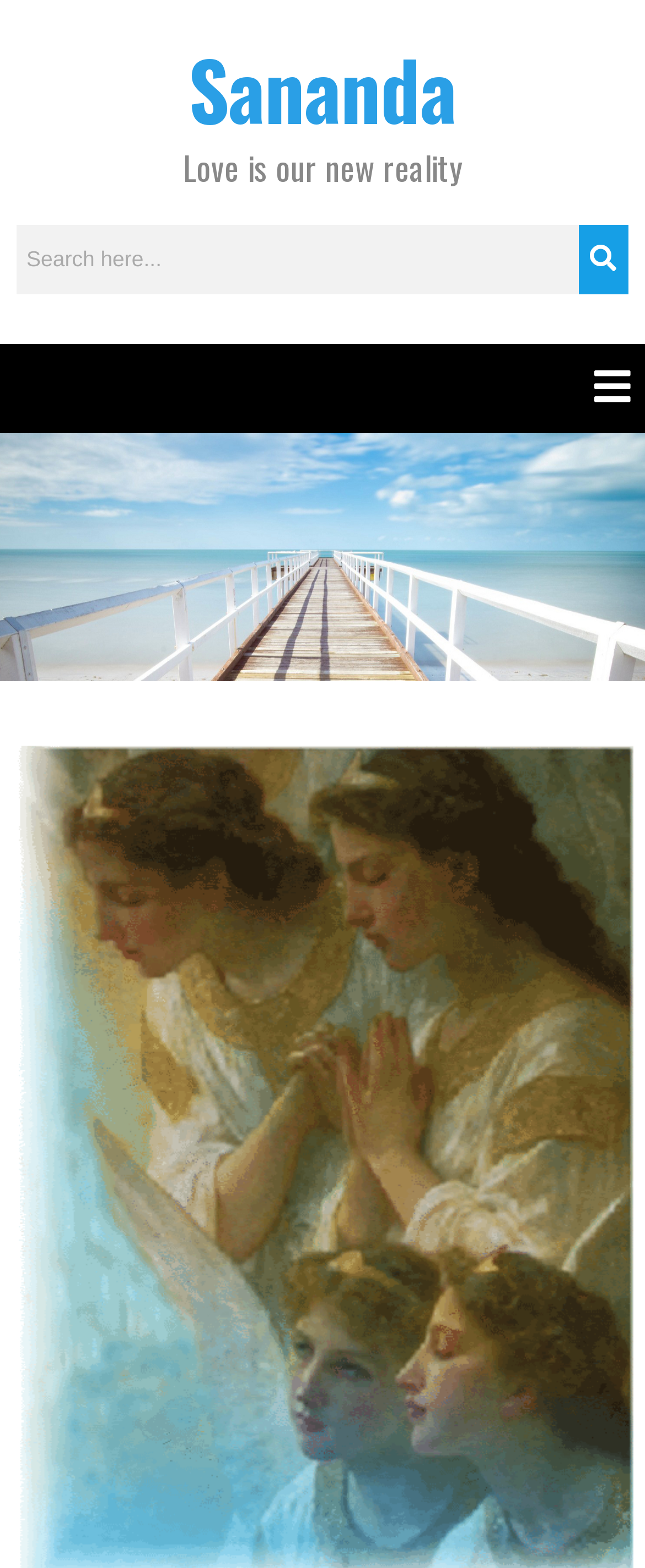Provide a comprehensive caption for the webpage.

The webpage appears to be a spiritual or inspirational article with a title "Message from the Angels via Ann Albers, August 5th – Sananda". At the top, there is a link to "Sananda" positioned slightly to the right of the center. Below the title, a prominent static text reads "Love is our new reality", taking up a significant portion of the width.

On the left side, there is a search bar with a search box and a button, allowing users to search for content. The search bar is horizontally oriented and spans most of the width of the page.

At the top-right corner, there is a menu button labeled "Menu" with an icon, which can be expanded to reveal a popup menu.